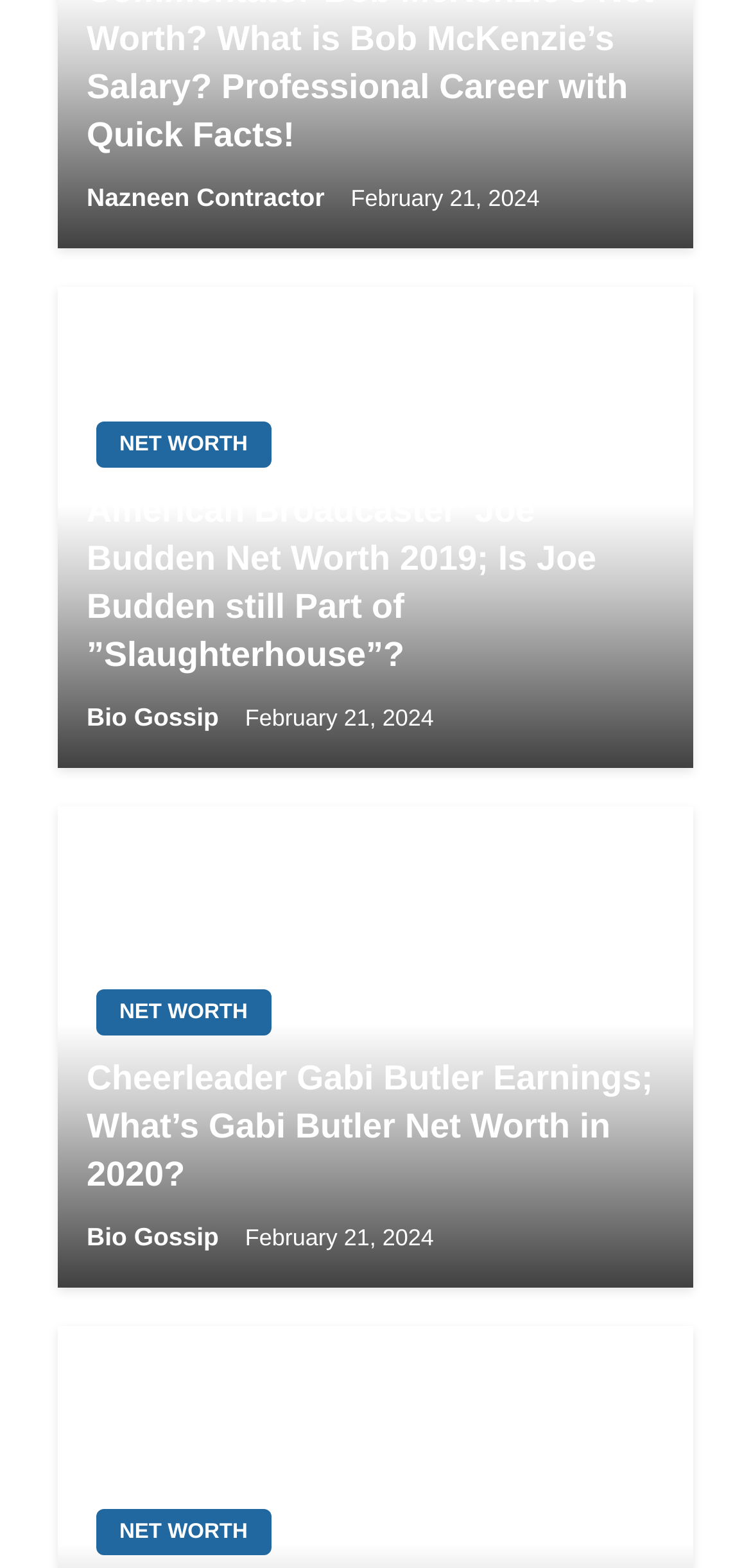Find the bounding box coordinates of the area that needs to be clicked in order to achieve the following instruction: "Browse October 2023". The coordinates should be specified as four float numbers between 0 and 1, i.e., [left, top, right, bottom].

None